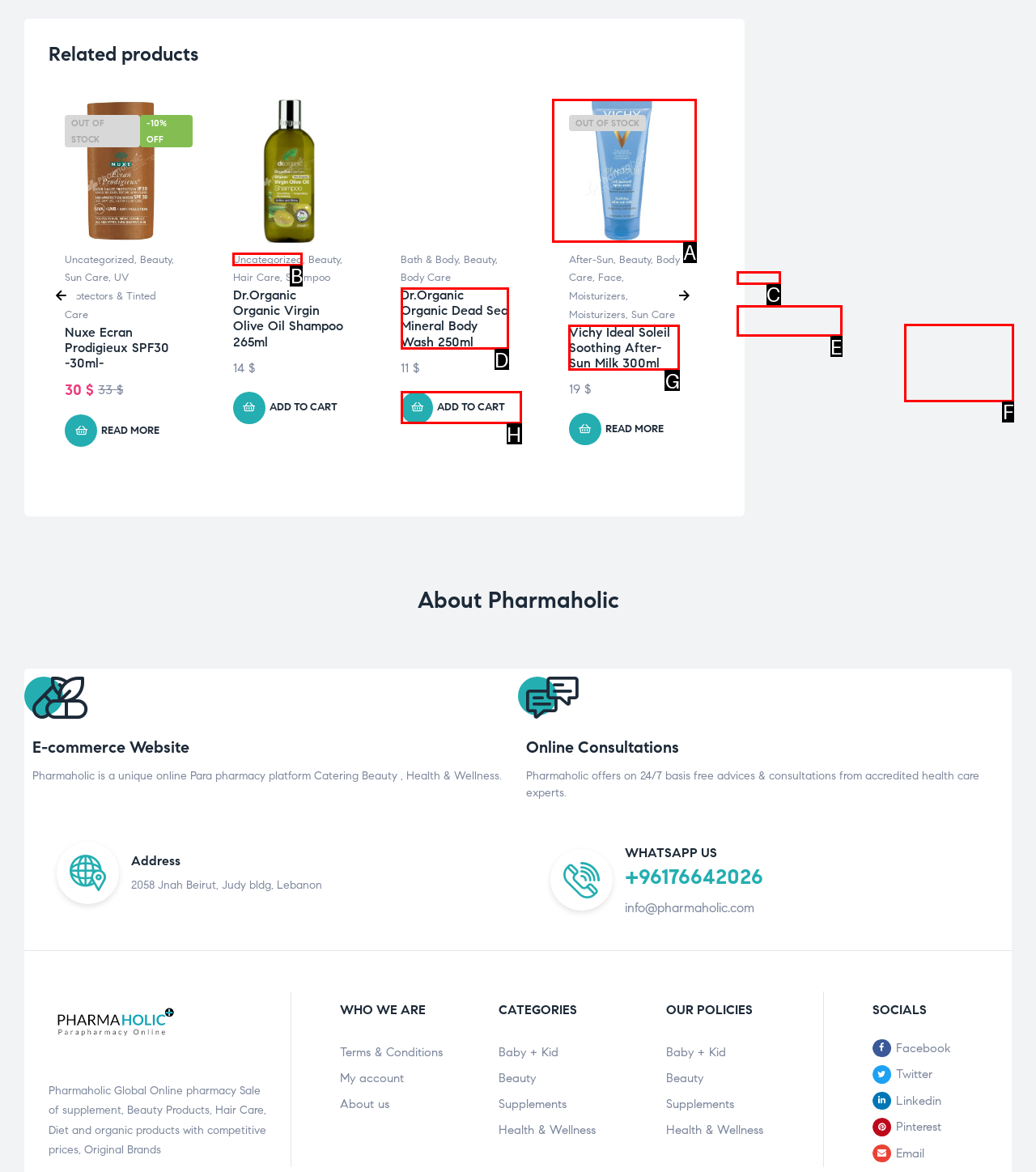Identify the HTML element you need to click to achieve the task: Click on 'Vichy Ideal Soleil Soothing After-Sun Milk 300ml'. Respond with the corresponding letter of the option.

G